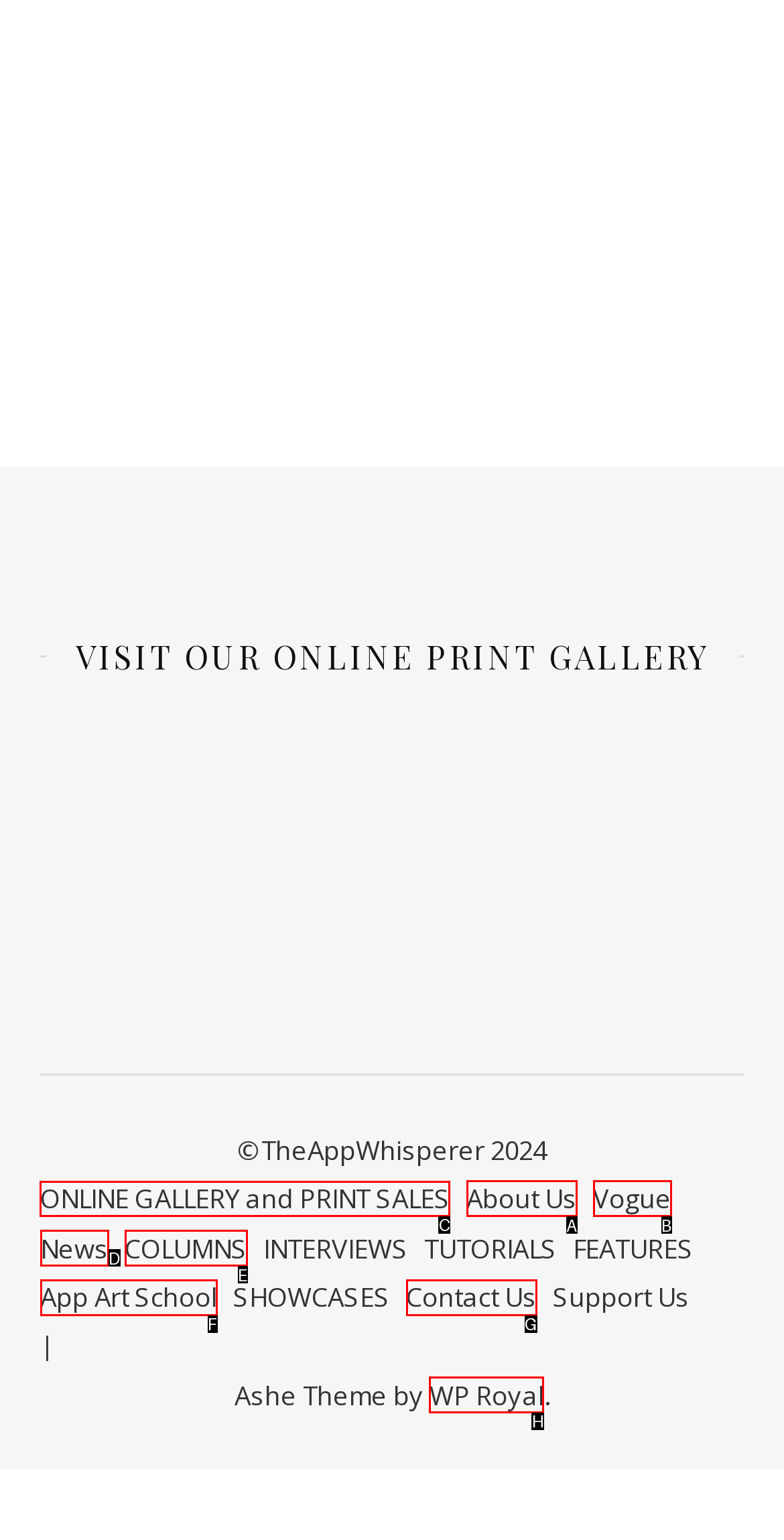Pick the option that should be clicked to perform the following task: Go to the online gallery and print sales
Answer with the letter of the selected option from the available choices.

C